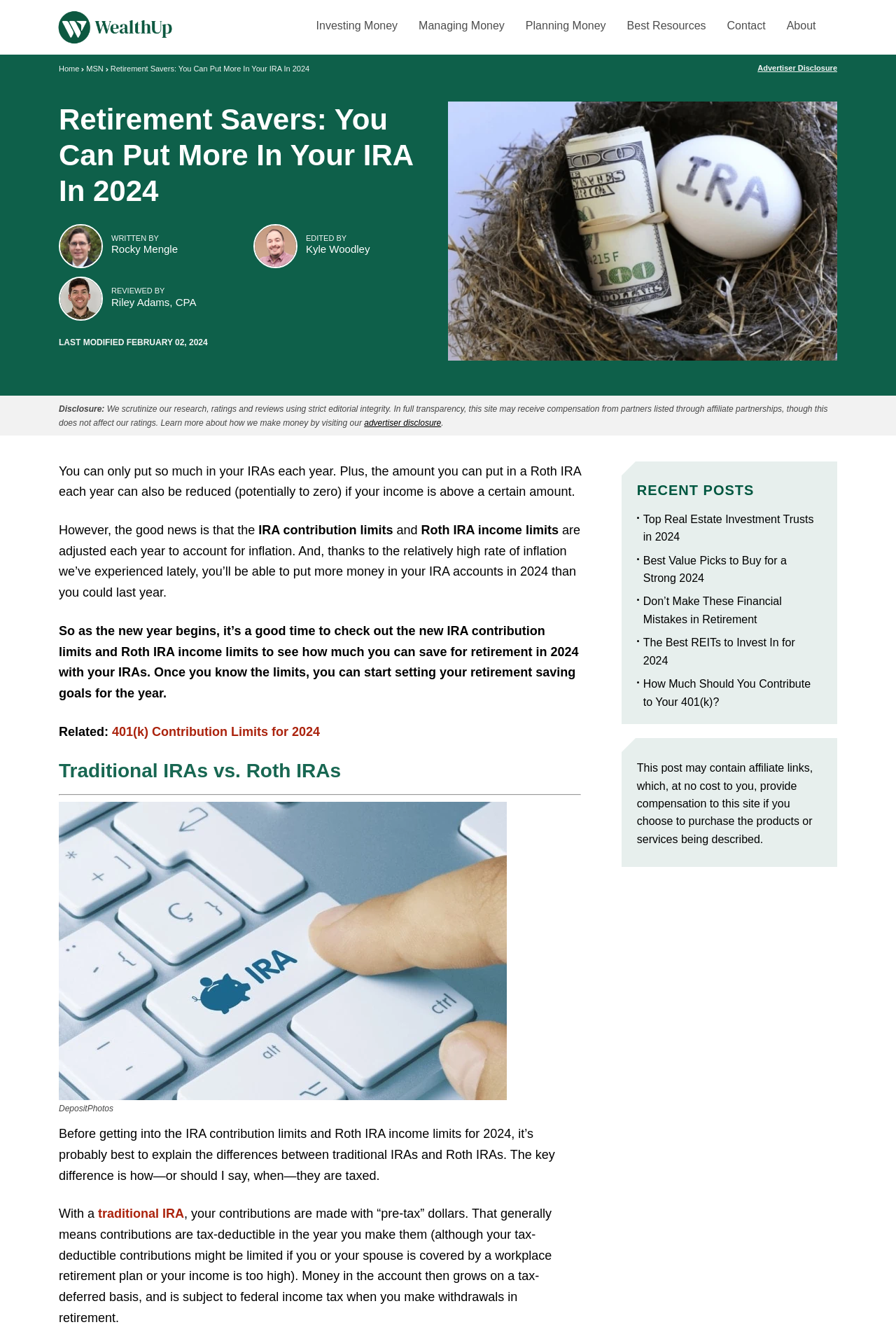What is the topic of the article?
Please respond to the question with a detailed and informative answer.

I determined the answer by reading the main heading of the article, which mentions 'Retirement Savers: You Can Put More In Your IRA In 2024', and also by looking at the content of the article, which discusses IRA contribution limits and Roth IRA income limits.